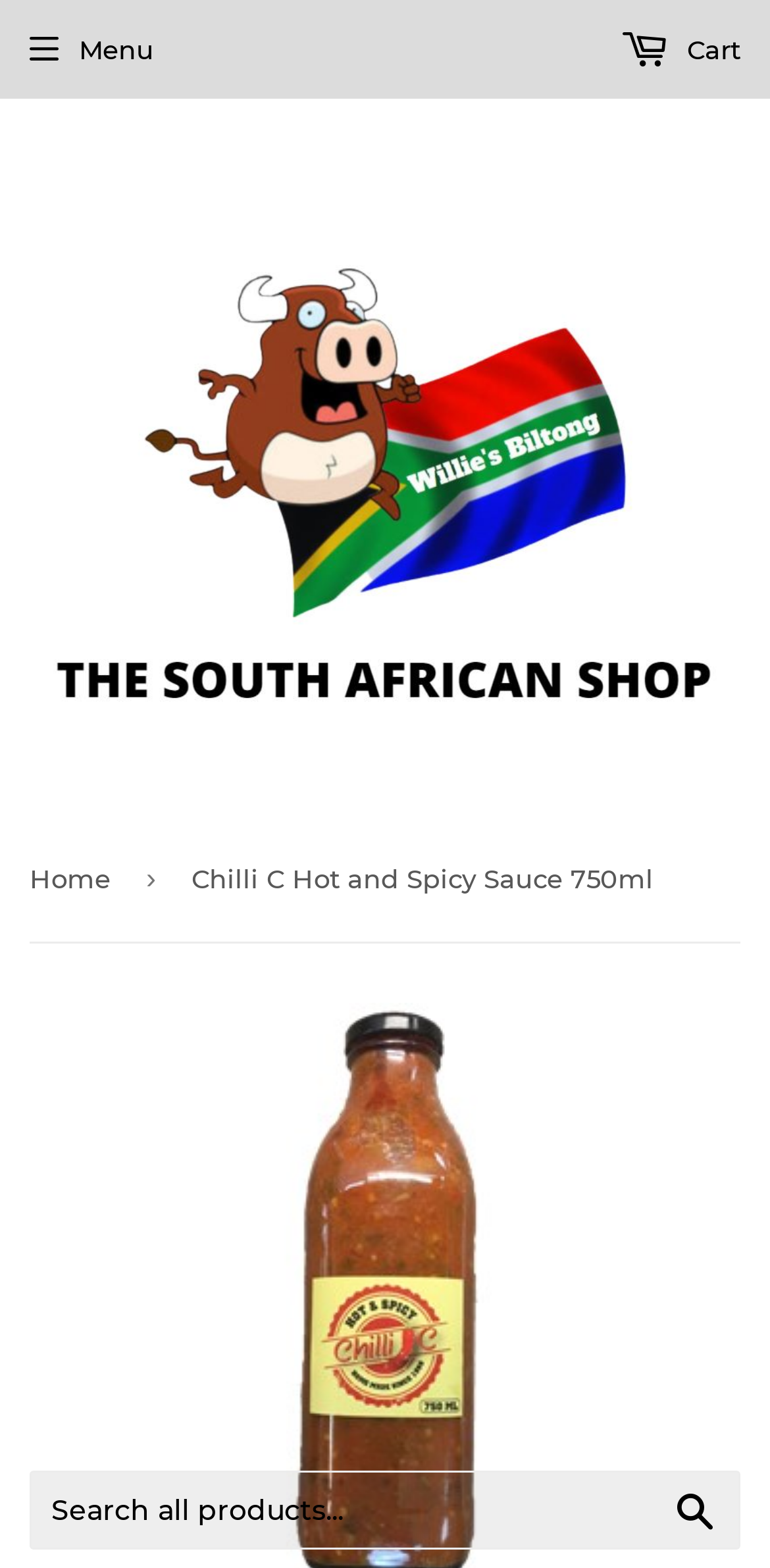What is the name of the online shop?
Could you answer the question in a detailed manner, providing as much information as possible?

I determined the answer by looking at the link element with the text 'The South African Shop' at the top of the webpage, which suggests that it is the name of the online shop.